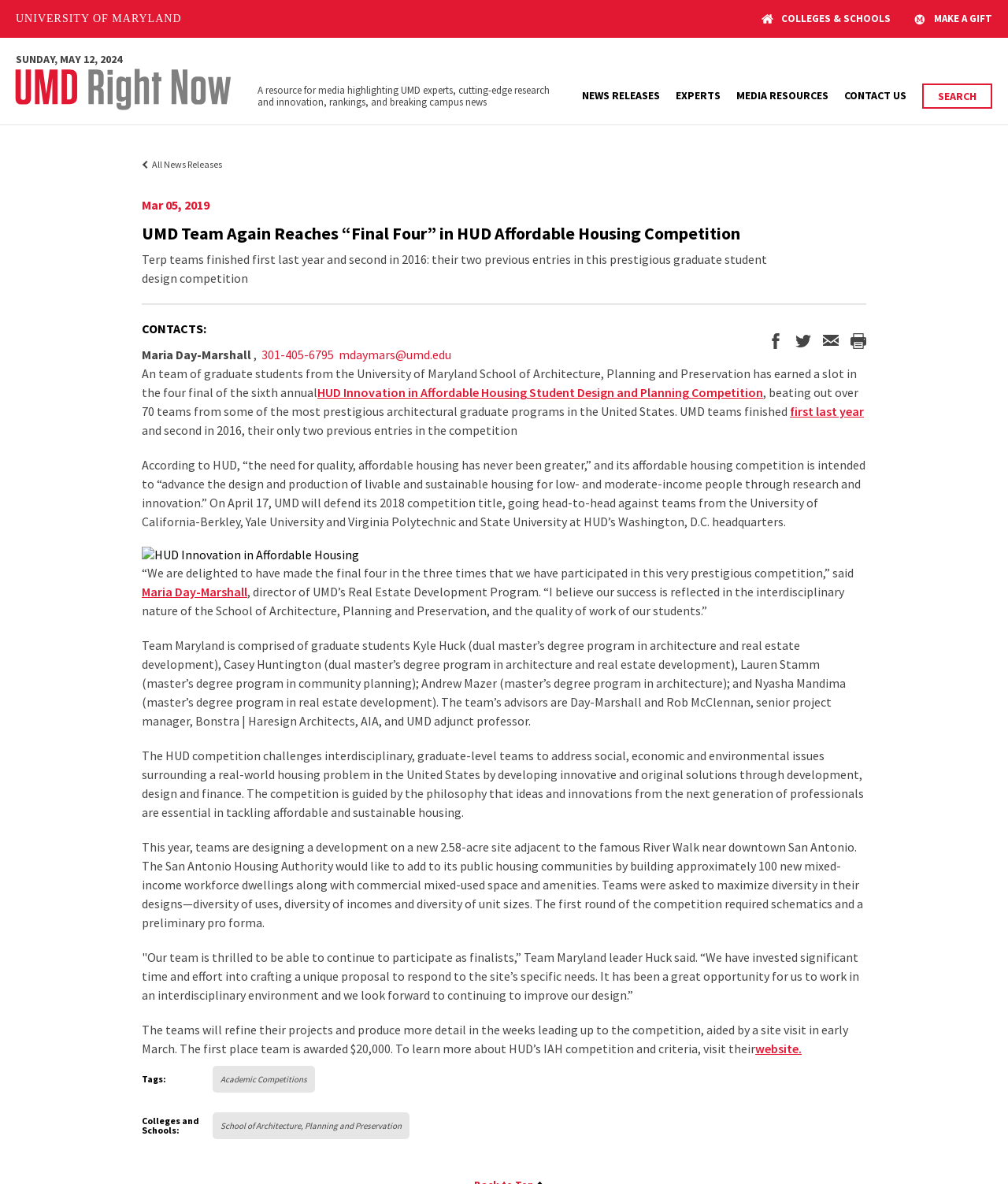What is the date of the news release?
Deliver a detailed and extensive answer to the question.

I found the date of the news release by looking at the StaticText element with the content 'SUNDAY, MAY 12, 2024' which is located at the top of the webpage.